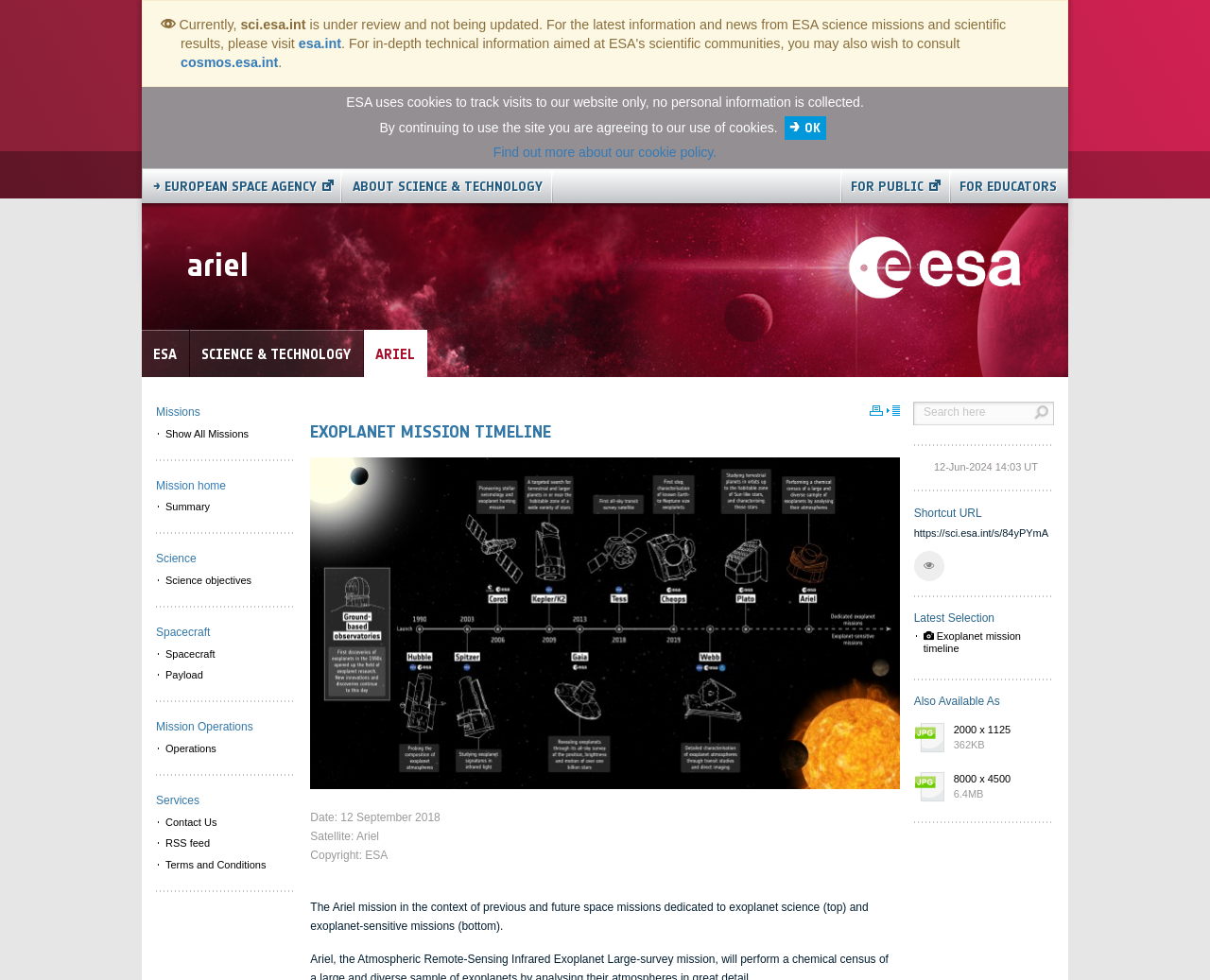Pinpoint the bounding box coordinates of the area that must be clicked to complete this instruction: "Visit the 'ESA' website".

[0.117, 0.337, 0.156, 0.386]